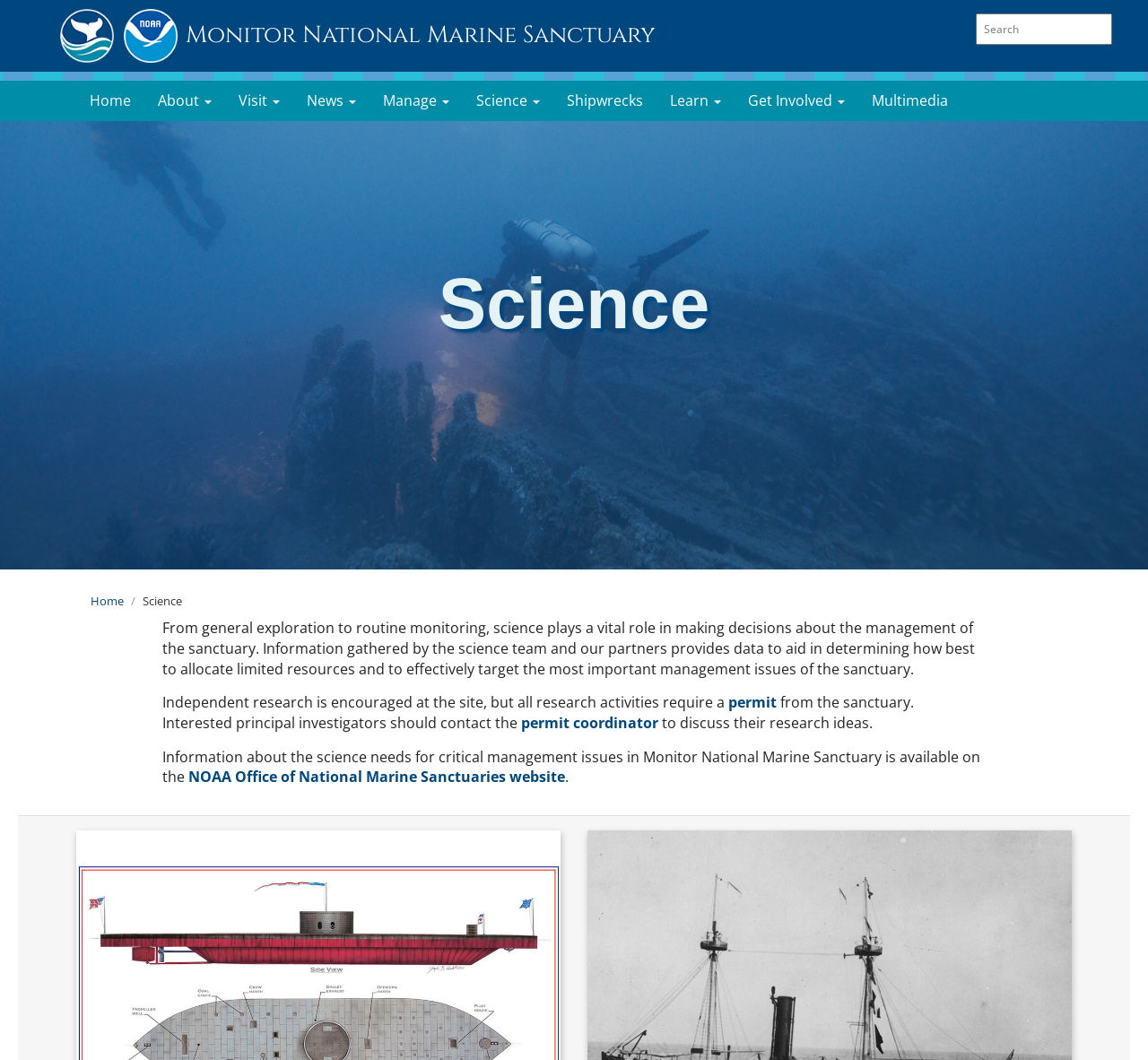Respond to the question below with a single word or phrase:
What is the name of the current webpage?

Science | Monitor National Marine Sanctuary